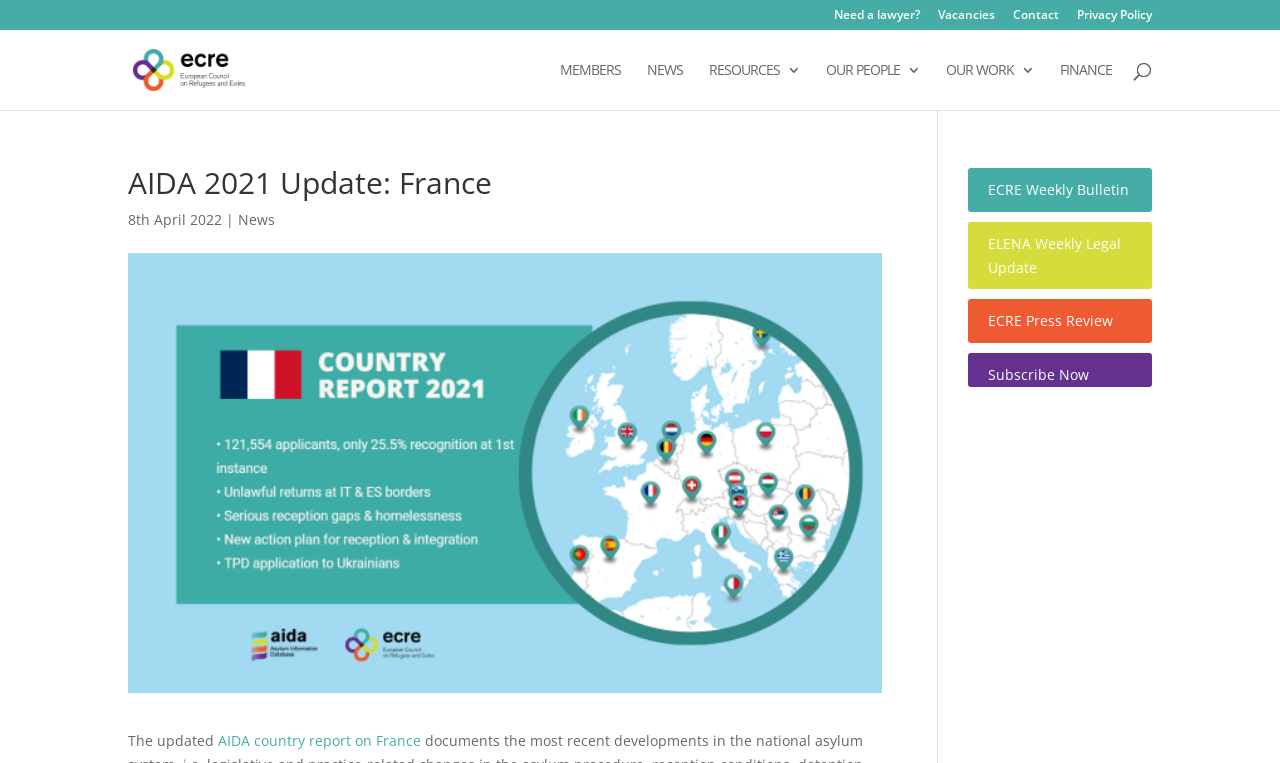What is the purpose of the search box?
Observe the image and answer the question with a one-word or short phrase response.

Search for: